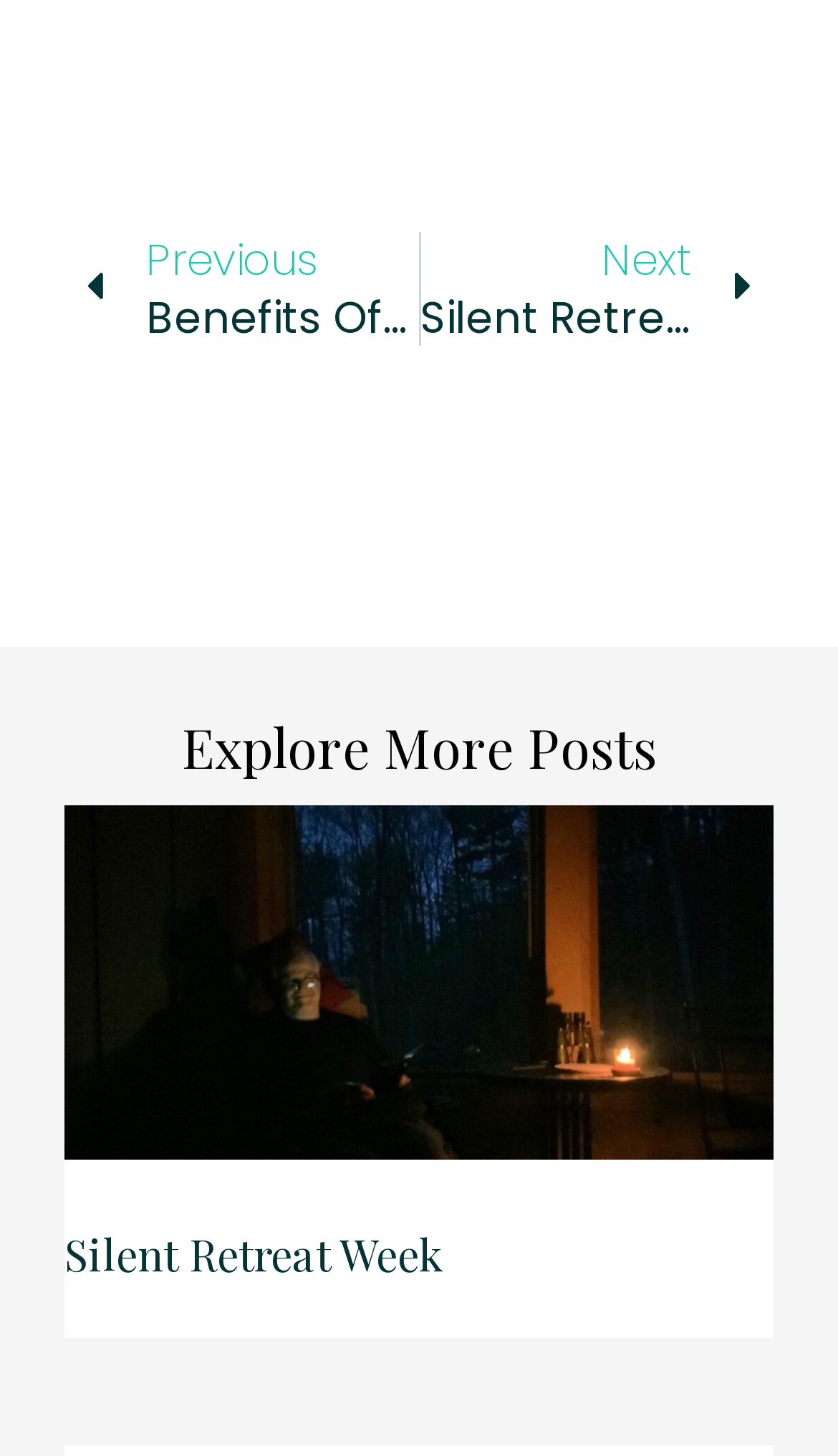Carefully observe the image and respond to the question with a detailed answer:
What is the title of the article?

I determined the title of the article by looking at the heading element with the text 'Silent Retreat Week' which is a child element of the article element.